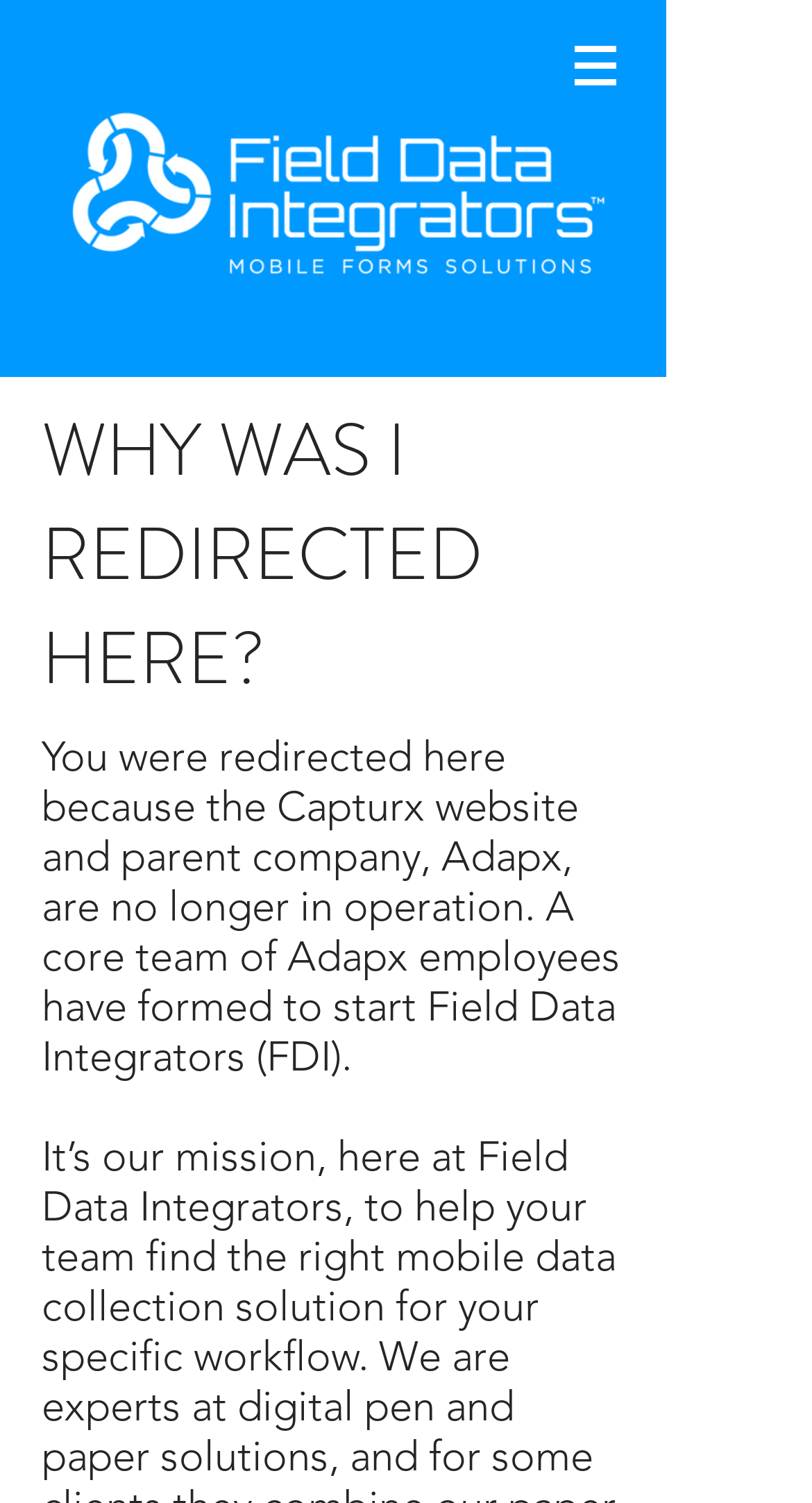Given the content of the image, can you provide a detailed answer to the question?
How many paragraphs of text are there on the webpage?

The webpage has two paragraphs of text. The first paragraph is the heading 'WHY WAS I REDIRECTED HERE?' and the second paragraph is the StaticText element that explains the reason for redirection.